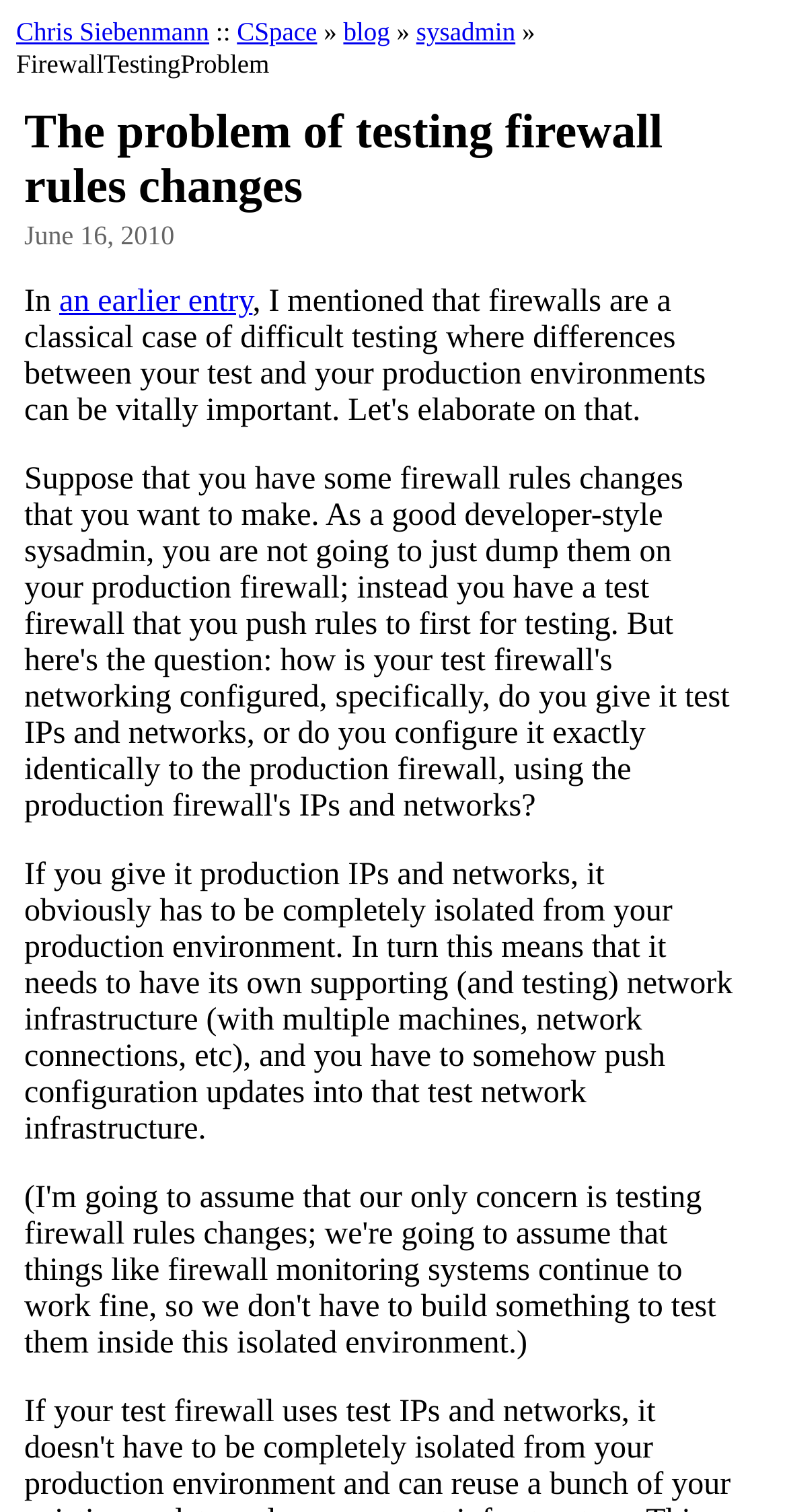Can you look at the image and give a comprehensive answer to the question:
Who is the author of the blog?

The author of the blog can be determined by looking at the top-left corner of the webpage, where the link 'Chris Siebenmann' is located, indicating that Chris Siebenmann is the author of the blog.